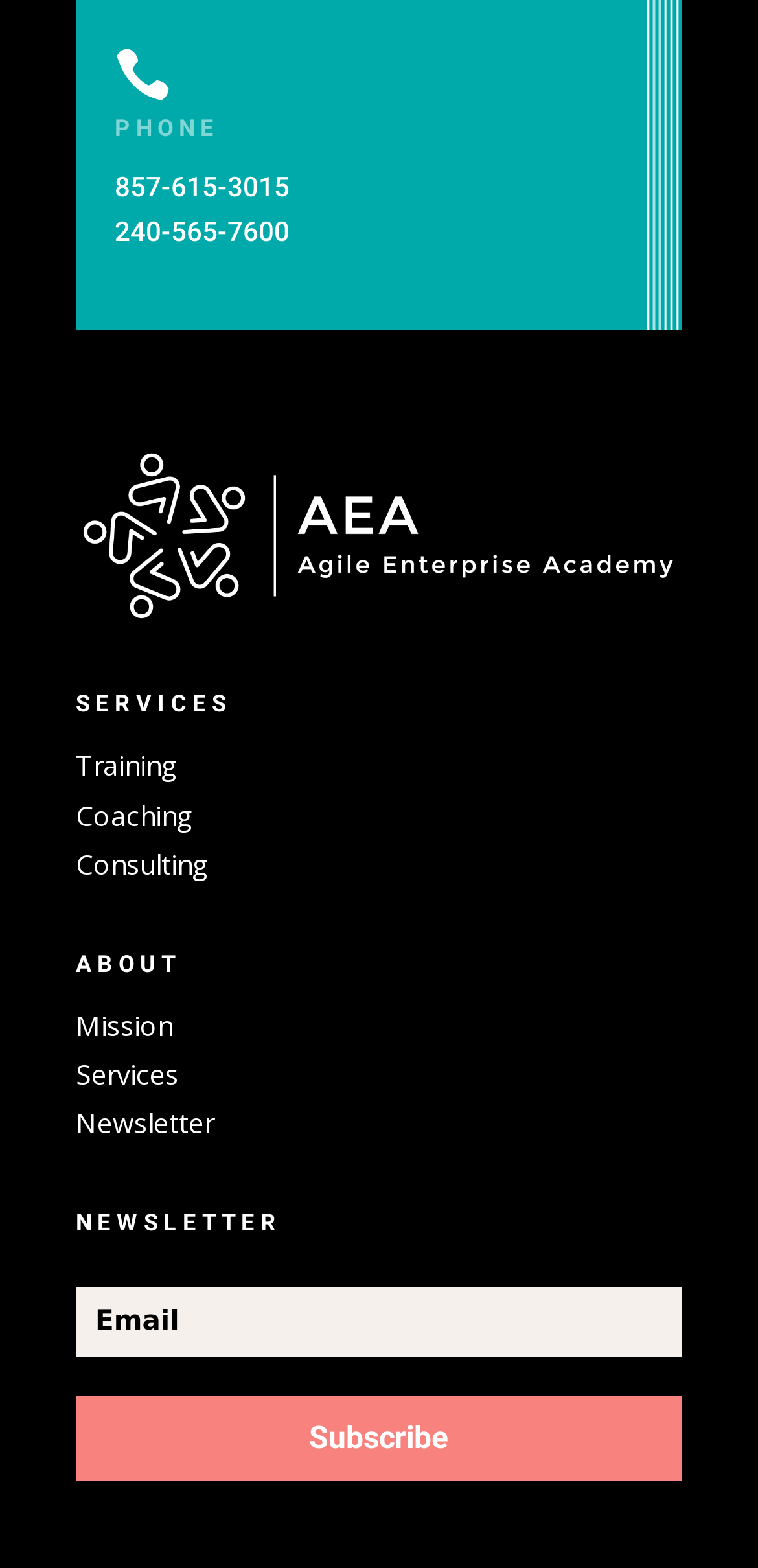Provide the bounding box coordinates of the UI element this sentence describes: "name="email" placeholder="Email"".

[0.1, 0.821, 0.9, 0.866]